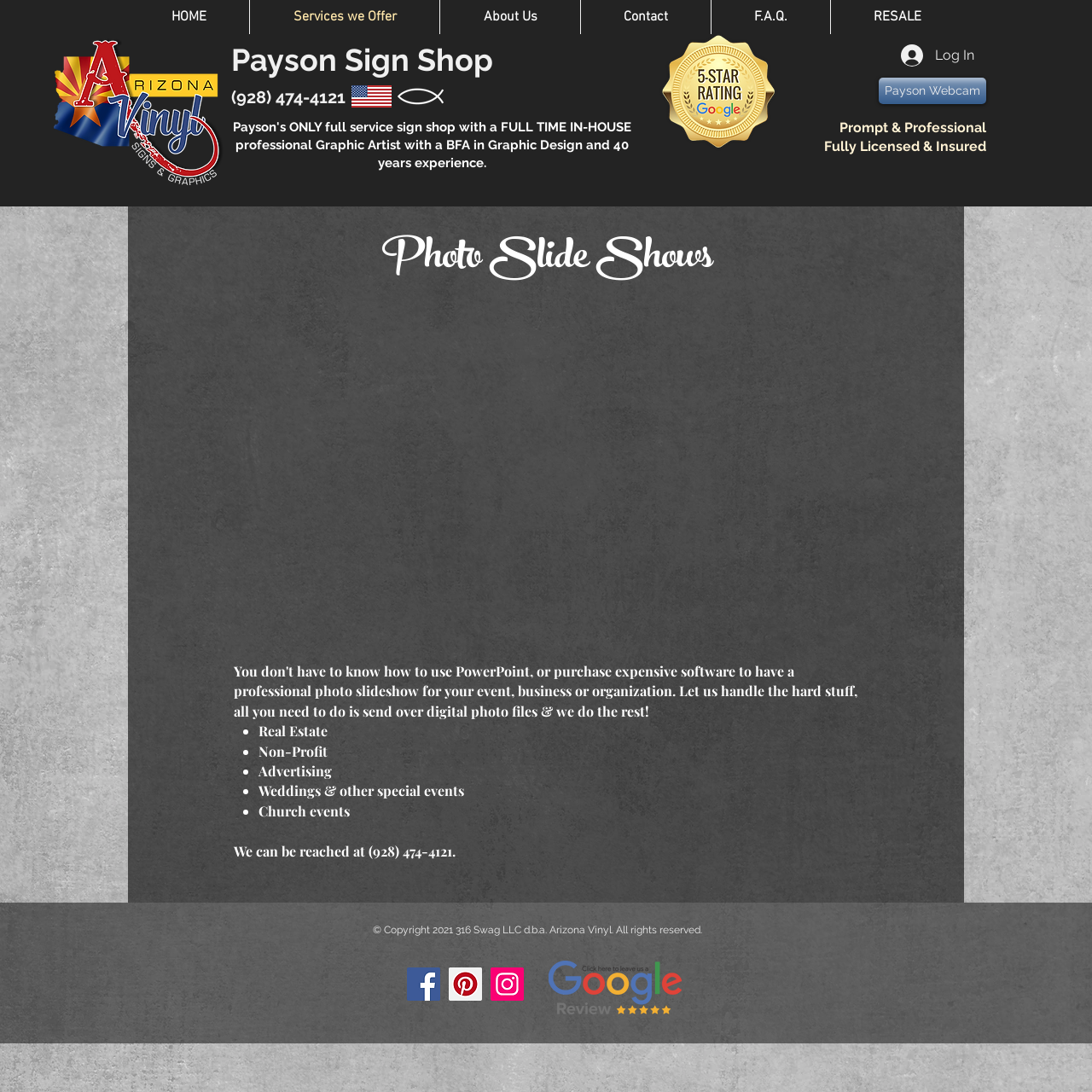Please give a succinct answer using a single word or phrase:
Can I log in to the website?

Yes